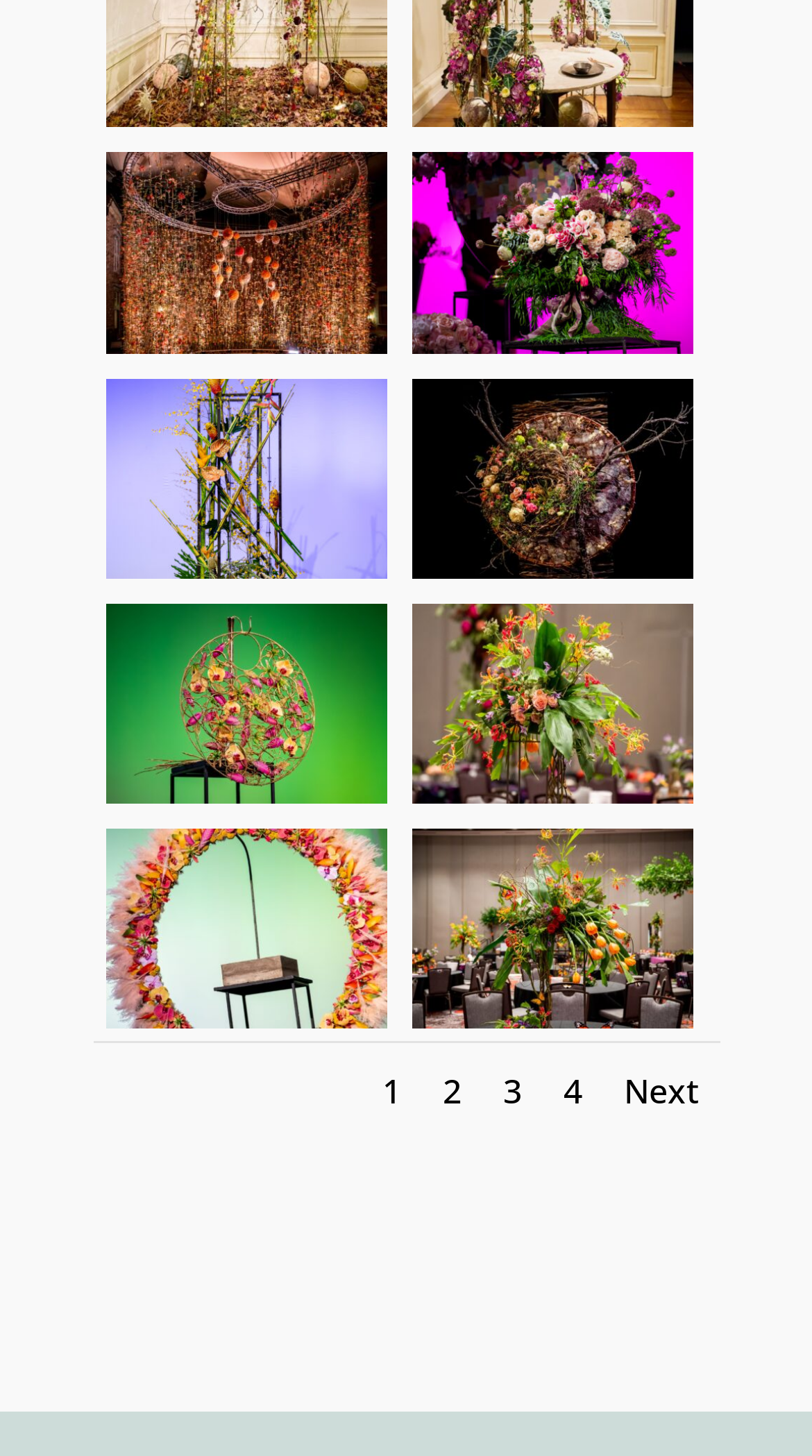Extract the bounding box of the UI element described as: "title="Valley Floral Training (30)"".

[0.508, 0.682, 0.855, 0.714]